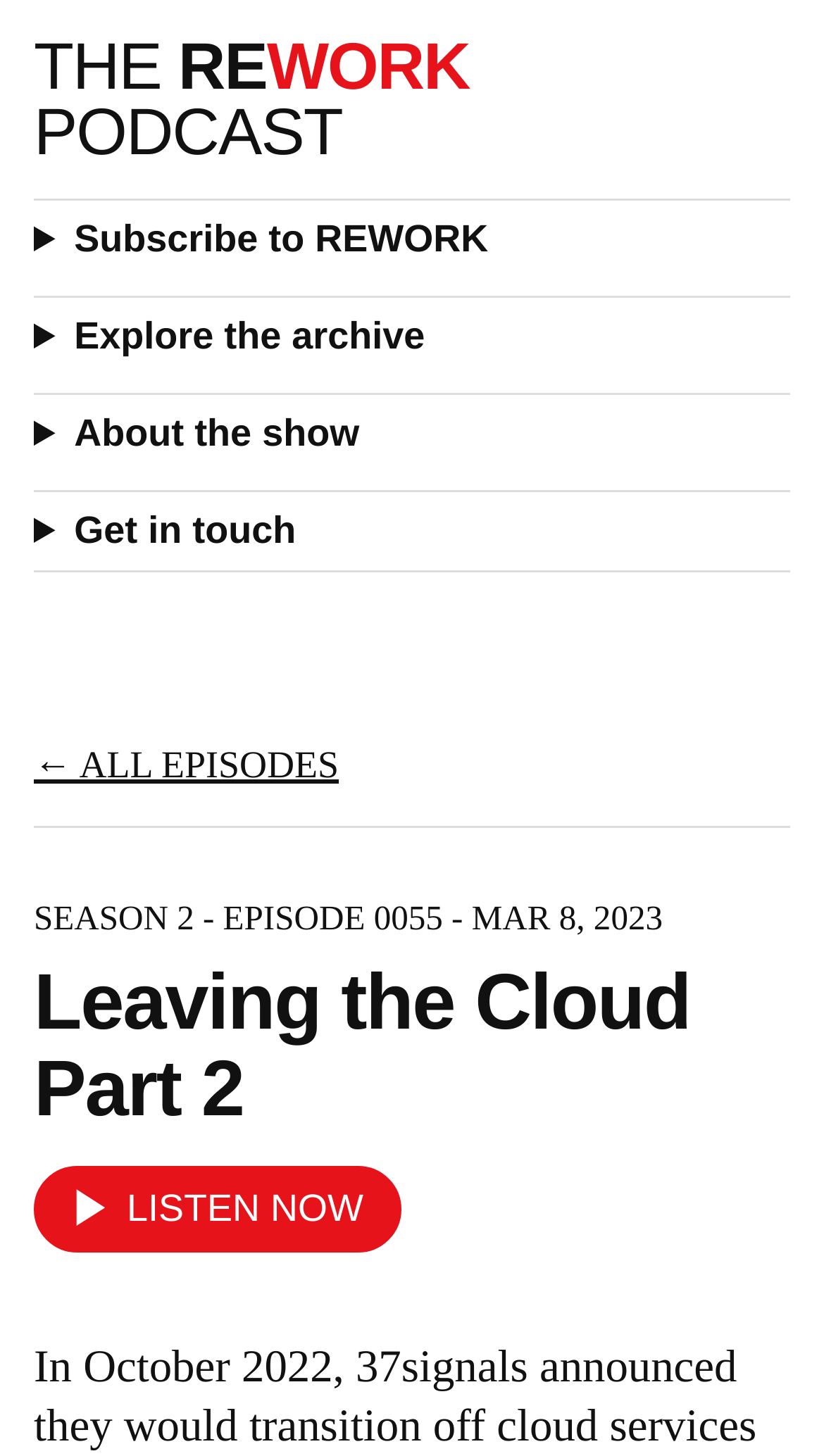Identify the bounding box coordinates for the UI element described by the following text: "Listen now". Provide the coordinates as four float numbers between 0 and 1, in the format [left, top, right, bottom].

[0.041, 0.8, 0.487, 0.86]